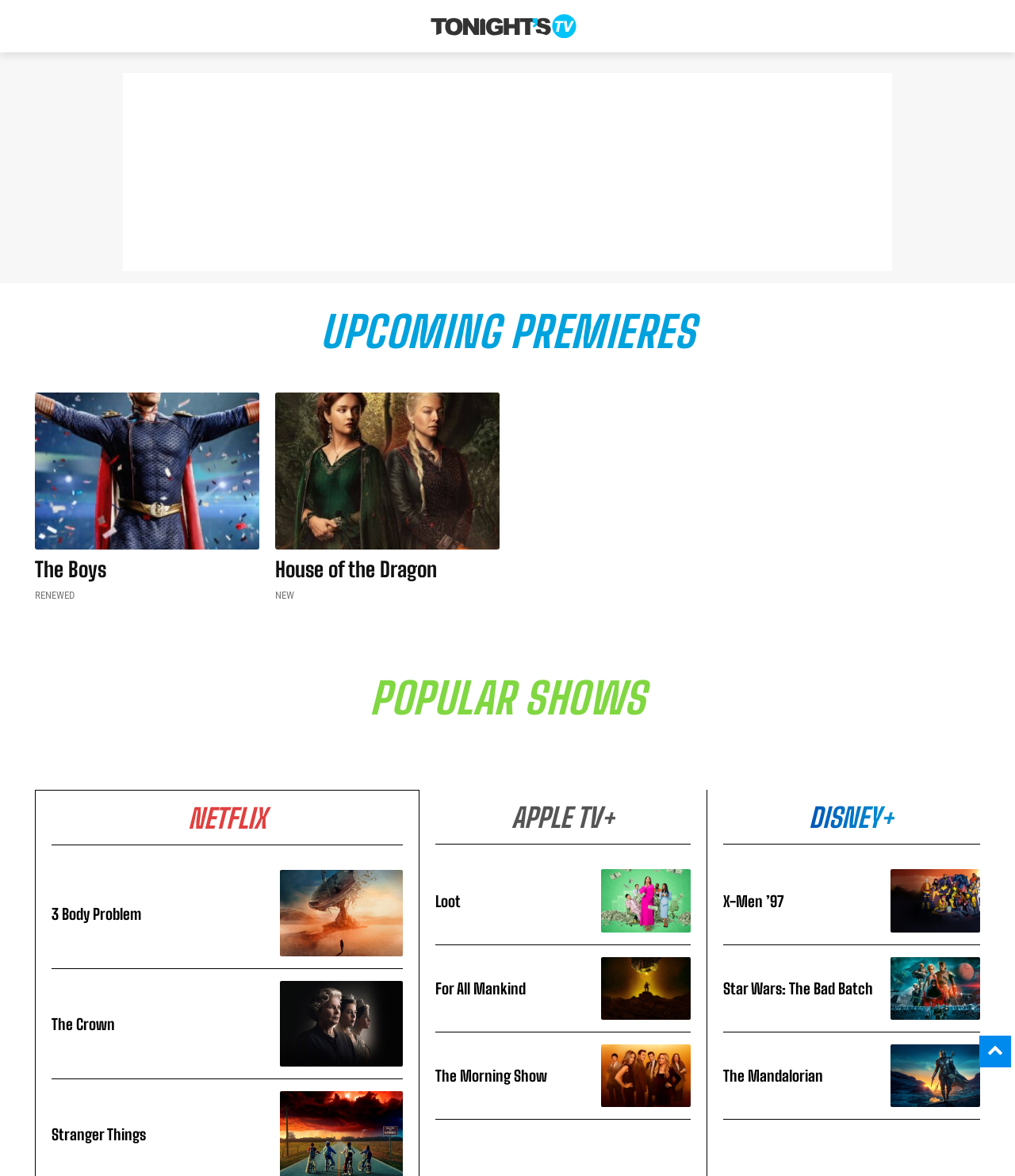Give a succinct answer to this question in a single word or phrase: 
What is the category of TV shows under 'UPCOMING PREMIERES'?

The Boys, House of the Dragon